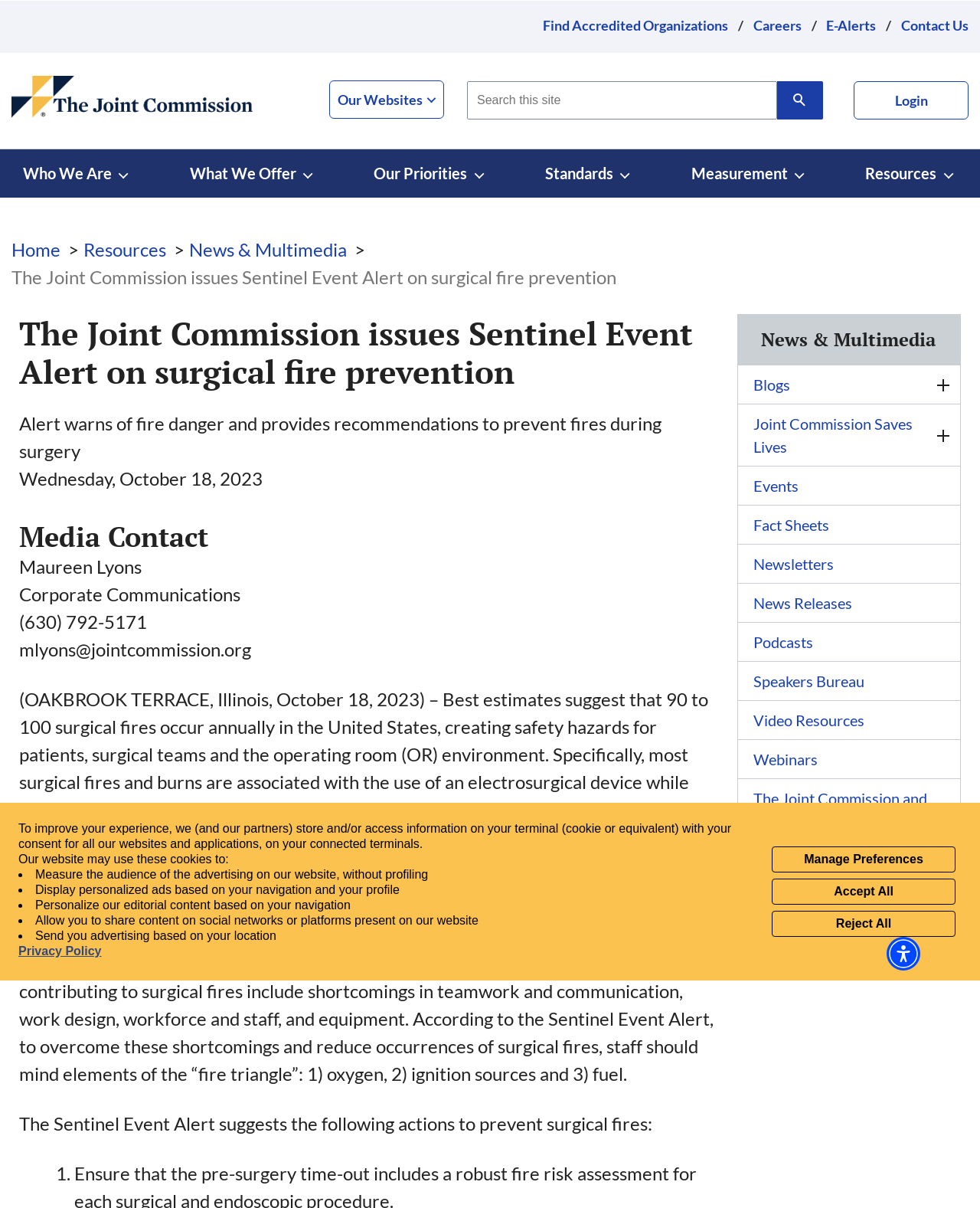Can you give a detailed response to the following question using the information from the image? What is the name of the organization issuing the Sentinel Event Alert?

The answer can be found in the heading 'The Joint Commission issues Sentinel Event Alert on surgical fire prevention' which indicates that The Joint Commission is the organization issuing the alert.